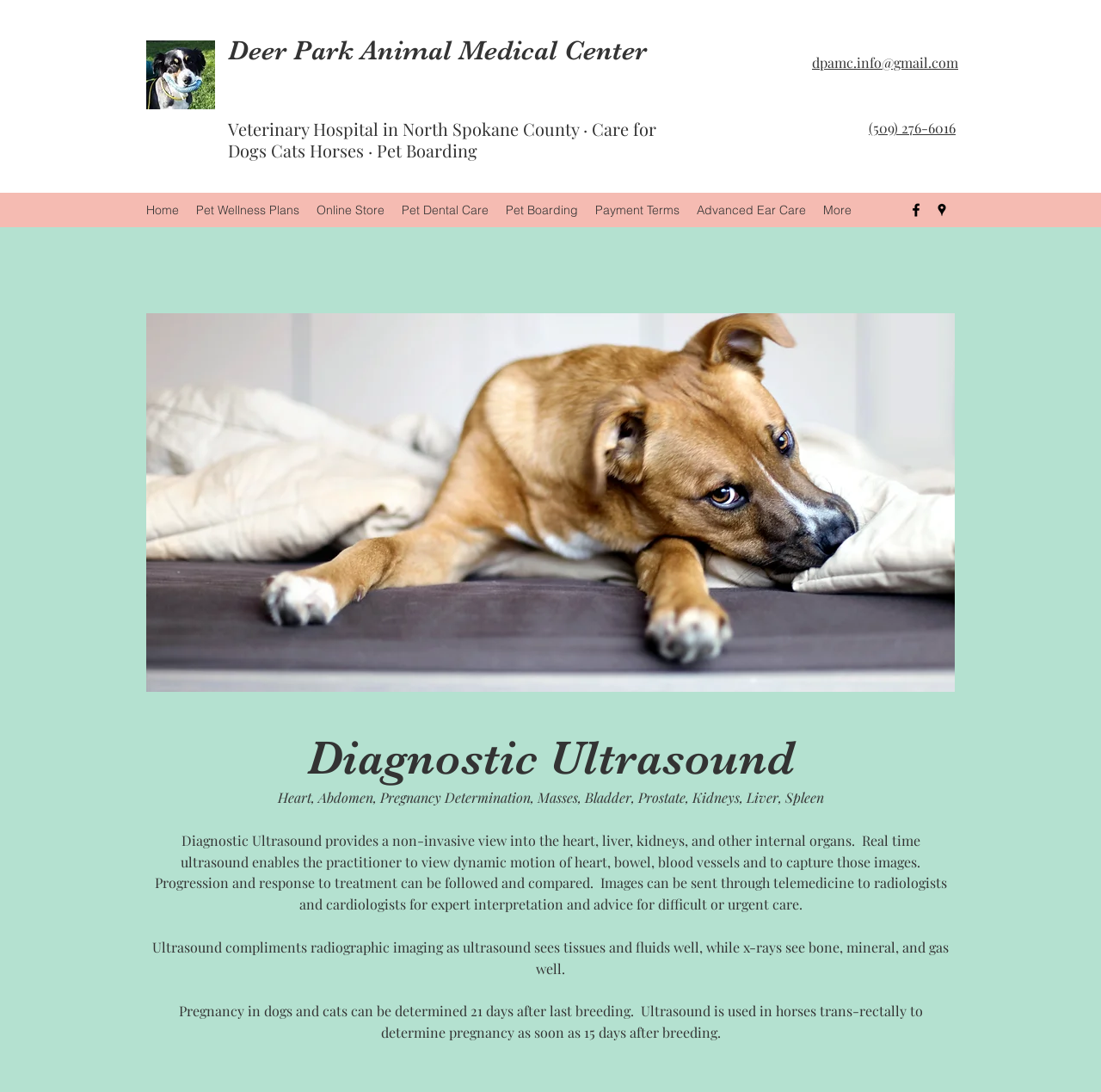Find the bounding box coordinates of the area that needs to be clicked in order to achieve the following instruction: "Click the Facebook link". The coordinates should be specified as four float numbers between 0 and 1, i.e., [left, top, right, bottom].

[0.824, 0.184, 0.84, 0.2]